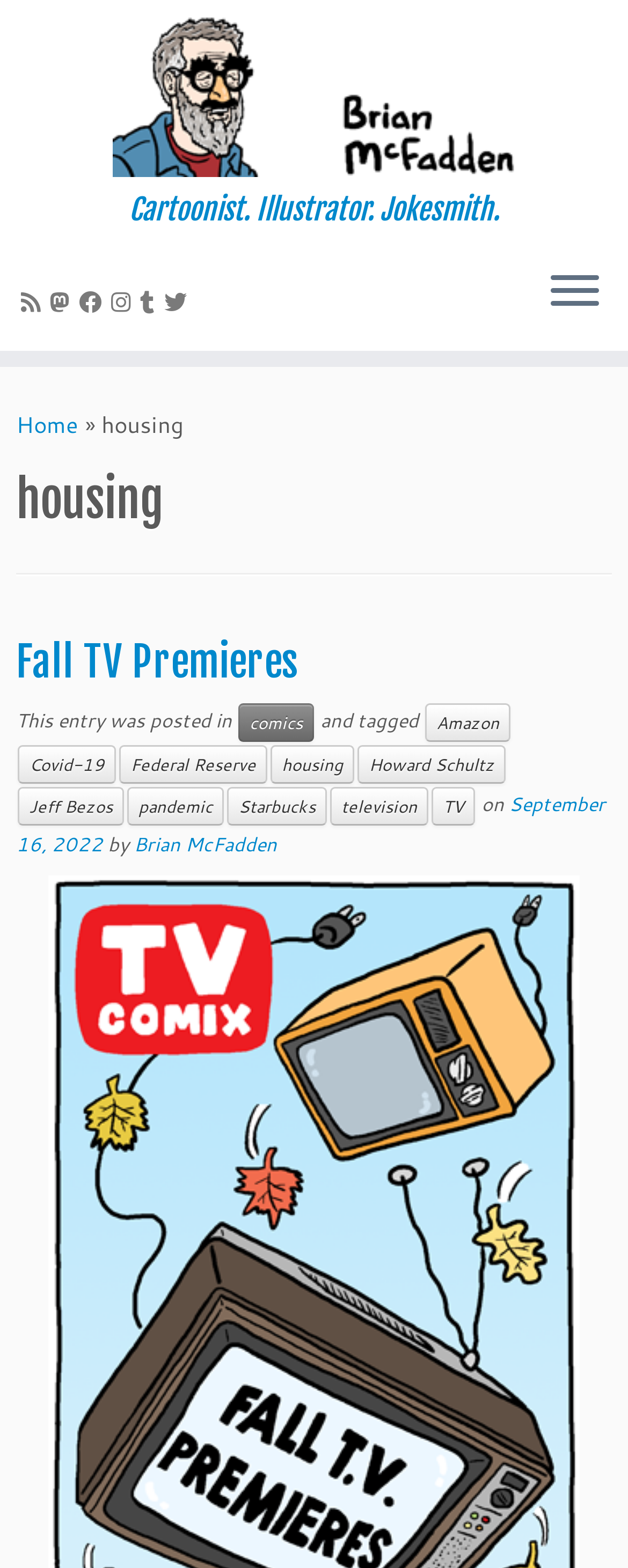Respond with a single word or phrase to the following question:
How many social media platforms can you follow the author on?

6